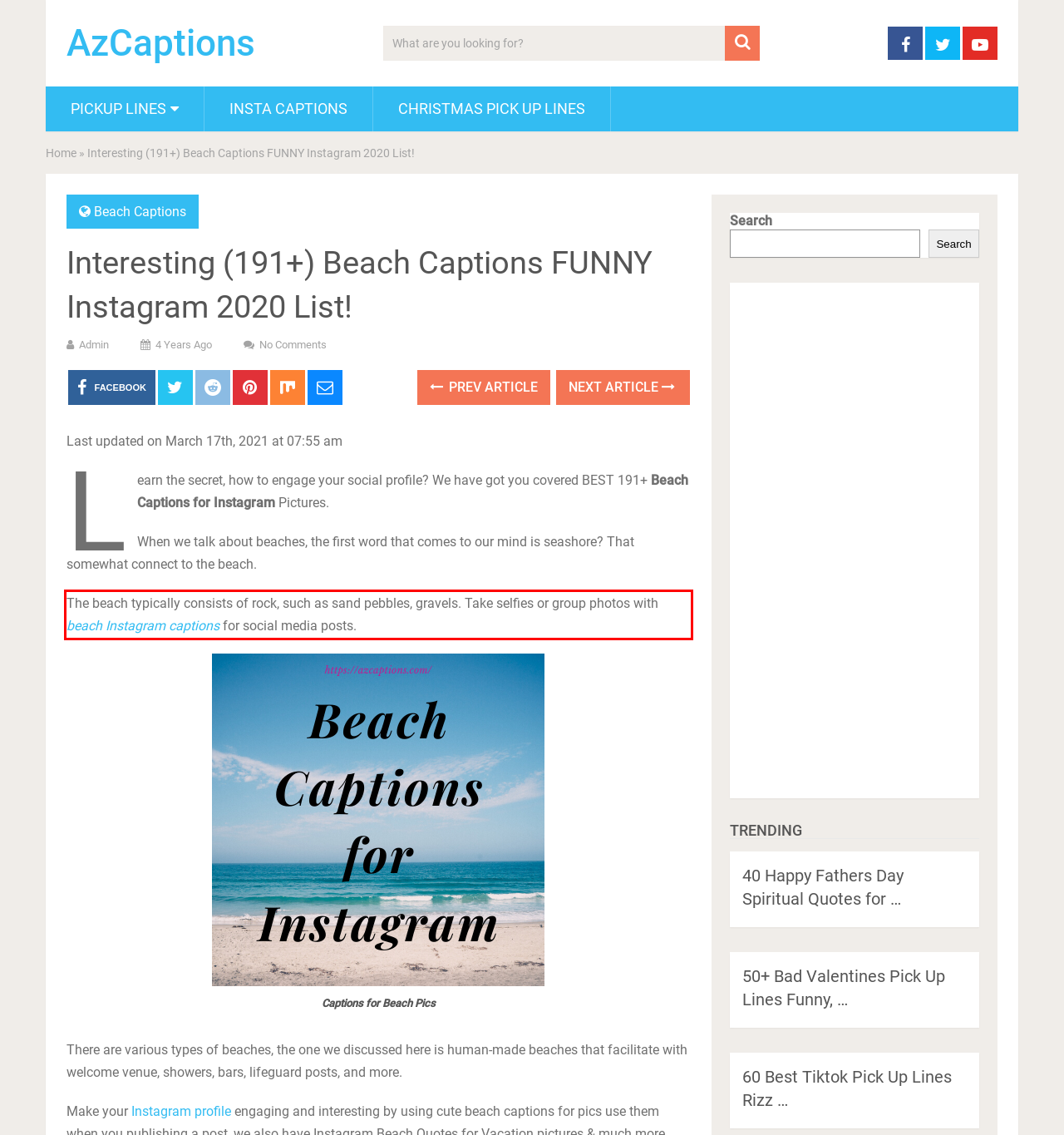Please examine the webpage screenshot containing a red bounding box and use OCR to recognize and output the text inside the red bounding box.

The beach typically consists of rock, such as sand pebbles, gravels. Take selfies or group photos with beach Instagram captions for social media posts.